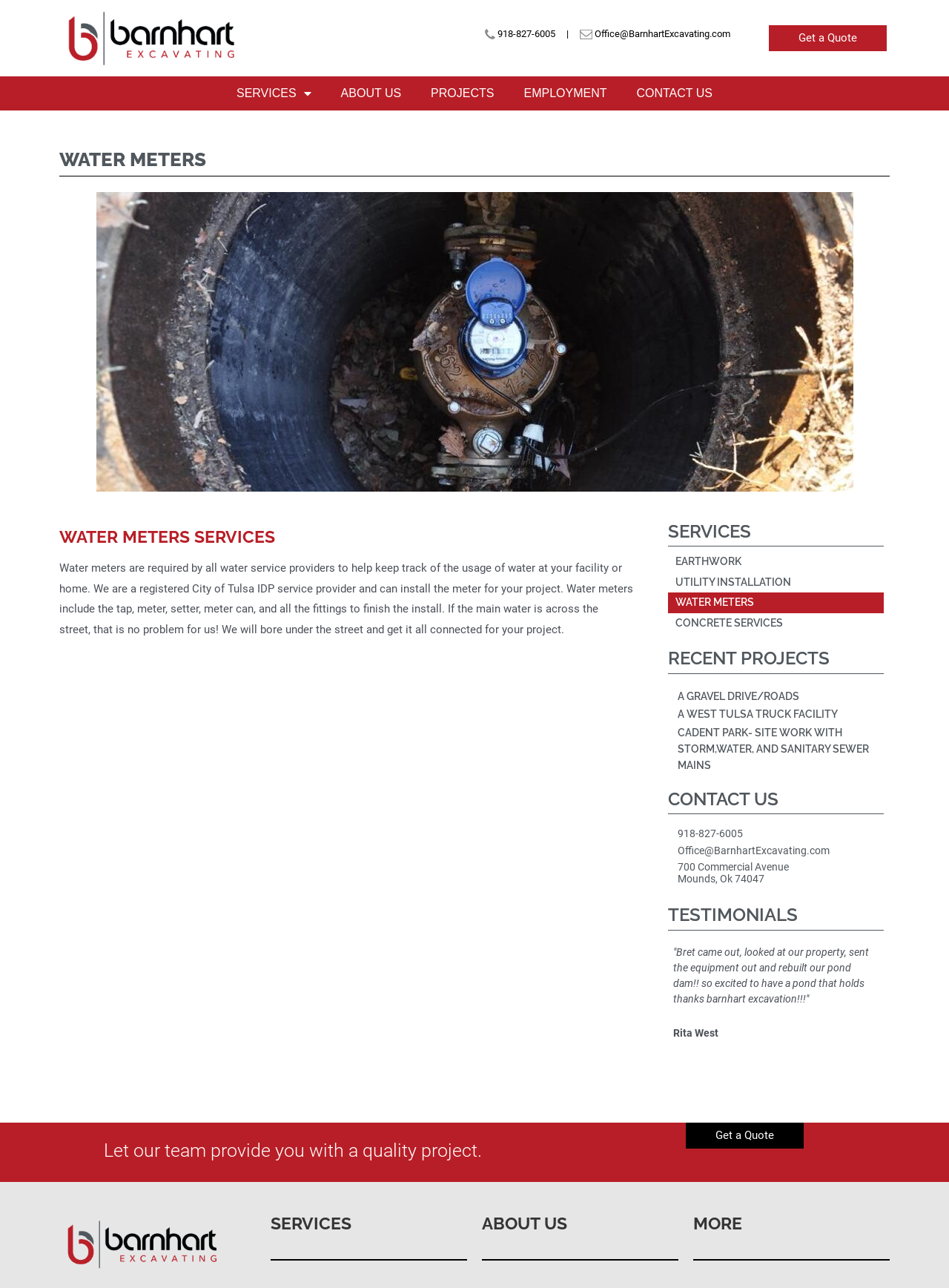Could you specify the bounding box coordinates for the clickable section to complete the following instruction: "View the 'SERVICES' page"?

[0.234, 0.059, 0.343, 0.086]